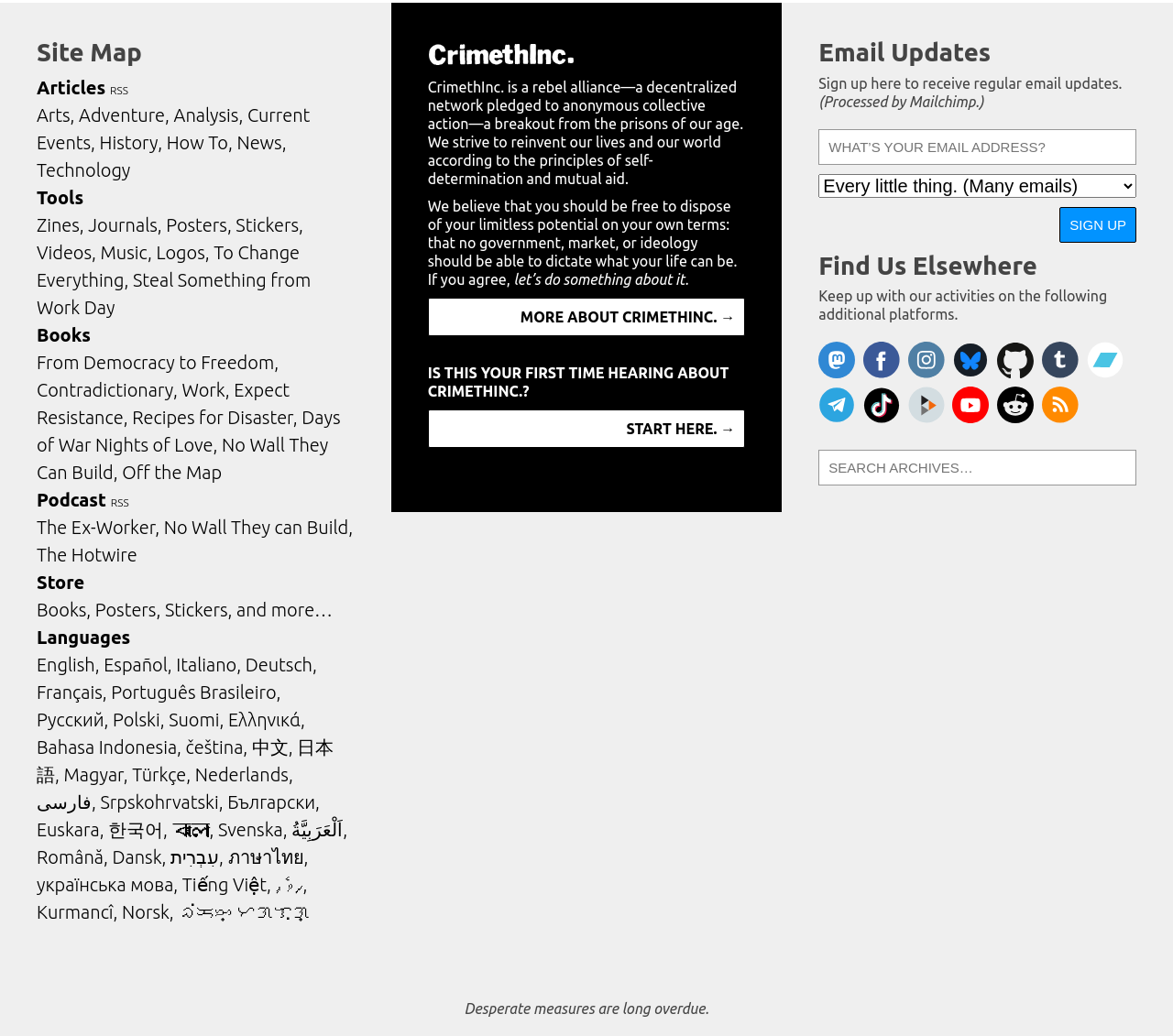Please determine the bounding box coordinates for the element with the description: "From Democracy to Freedom".

[0.031, 0.339, 0.238, 0.36]